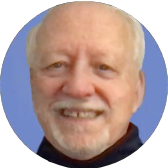Respond to the question below with a single word or phrase:
What is the purpose of the avatar?

Visual link to profile